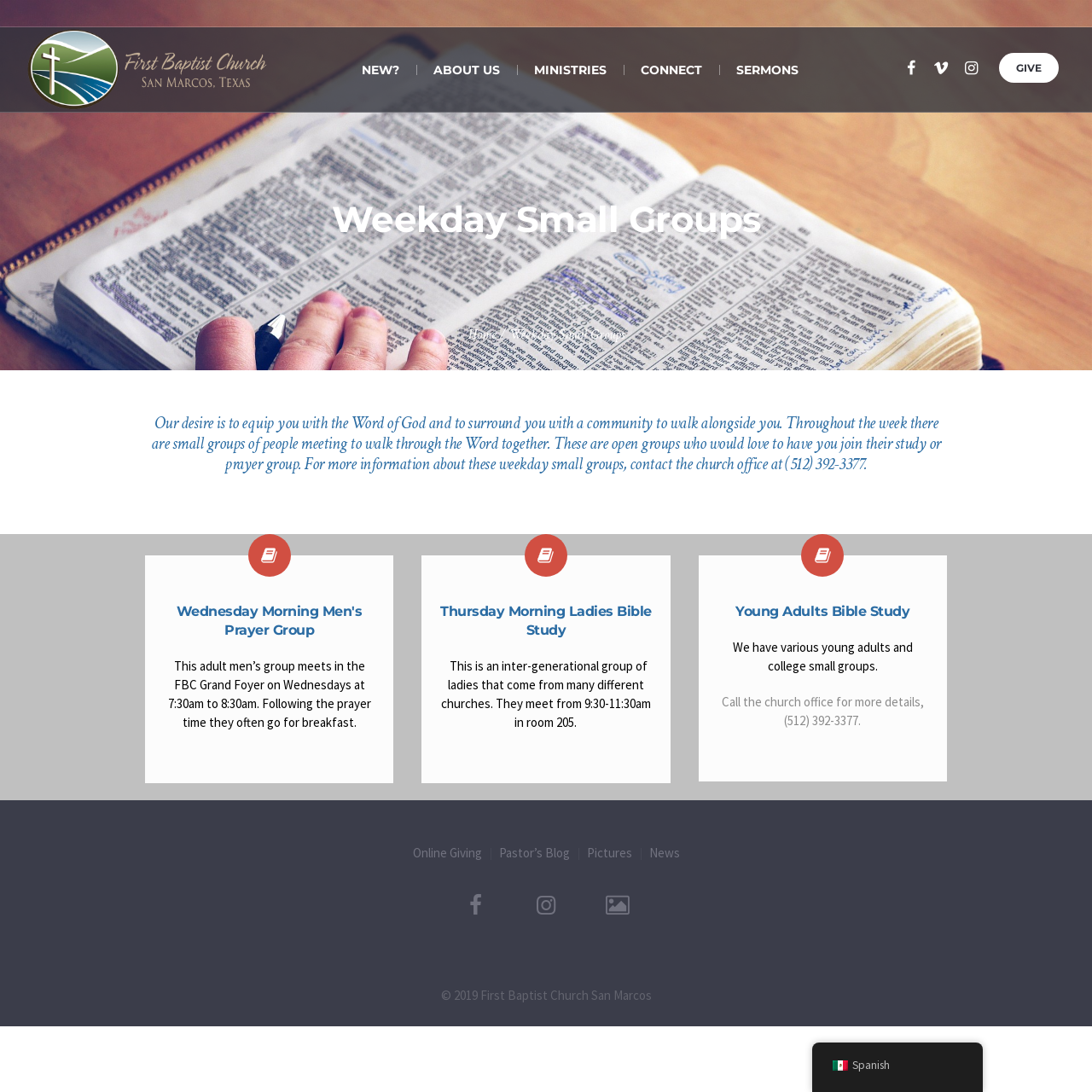Show the bounding box coordinates for the HTML element as described: "title="Shutterfly"".

[0.553, 0.817, 0.577, 0.841]